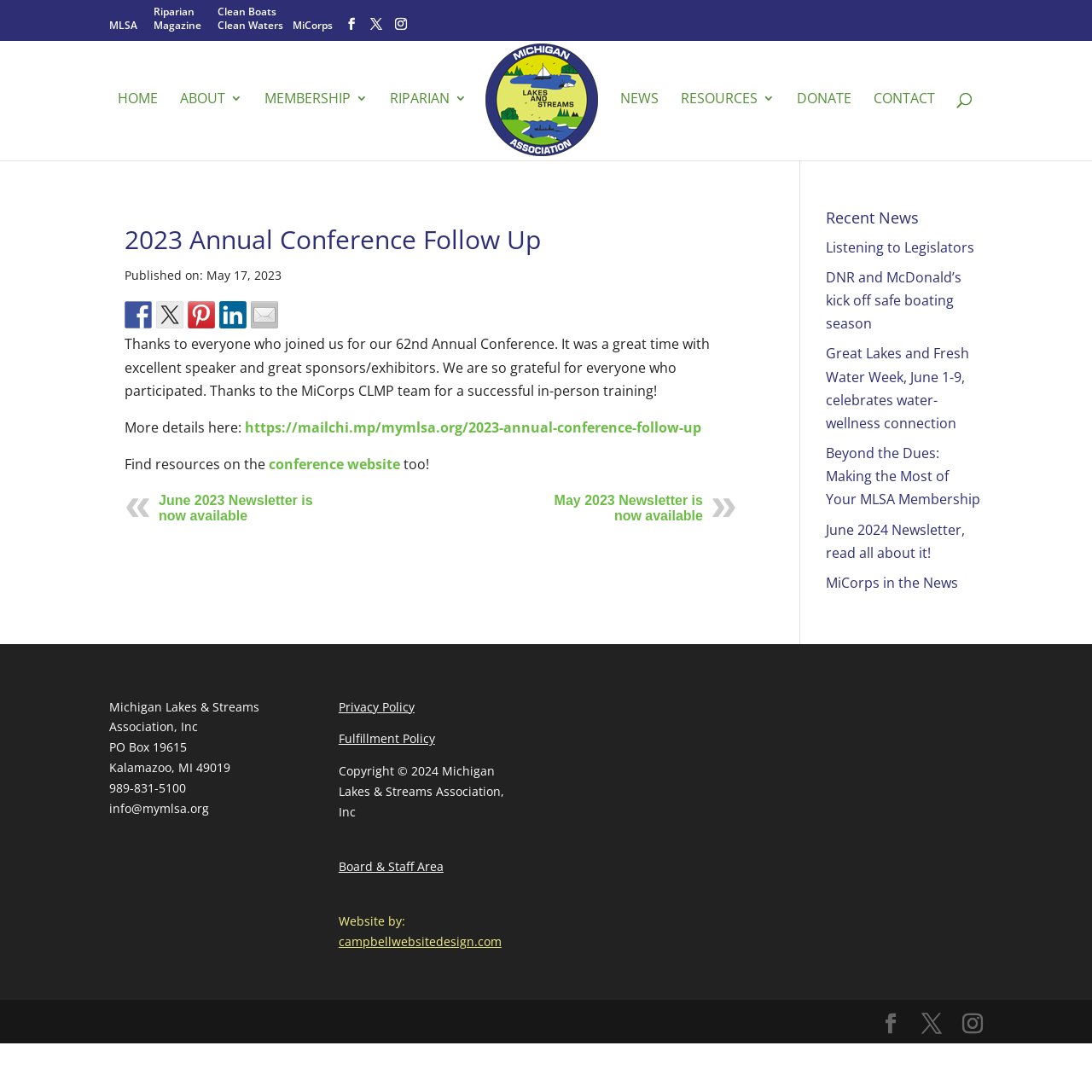What is the topic of the recent news section?
Provide a fully detailed and comprehensive answer to the question.

I found the answer by looking at the section titled 'Recent News' which lists several news articles with different topics.